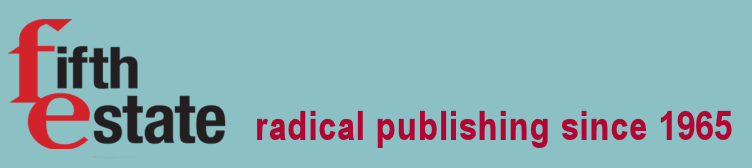What year is mentioned in the tagline?
Answer the question using a single word or phrase, according to the image.

1965